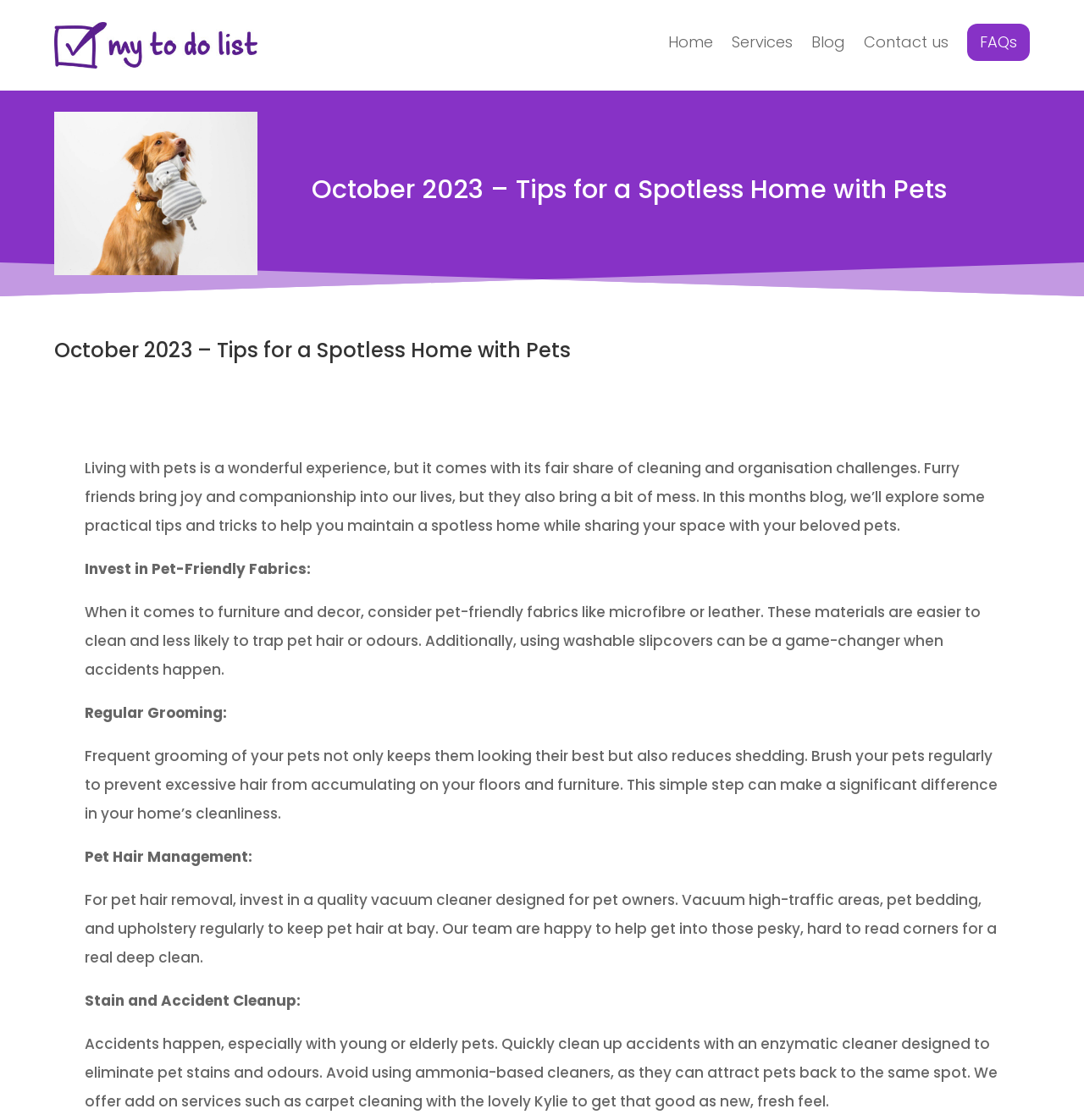Determine the webpage's heading and output its text content.

October 2023 – Tips for a Spotless Home with Pets